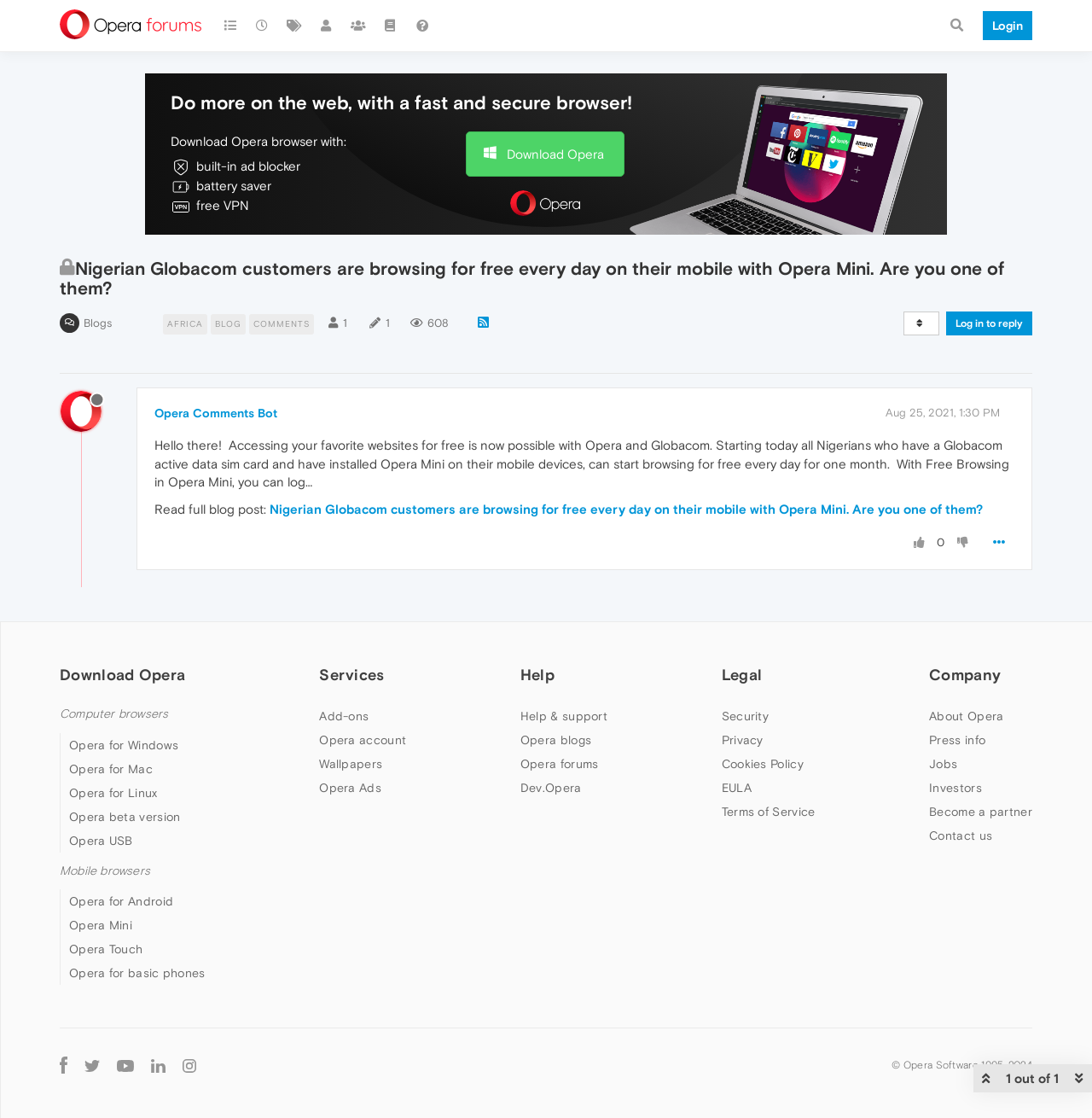Provide the bounding box coordinates of the UI element that matches the description: "Opera for Windows".

[0.063, 0.66, 0.163, 0.672]